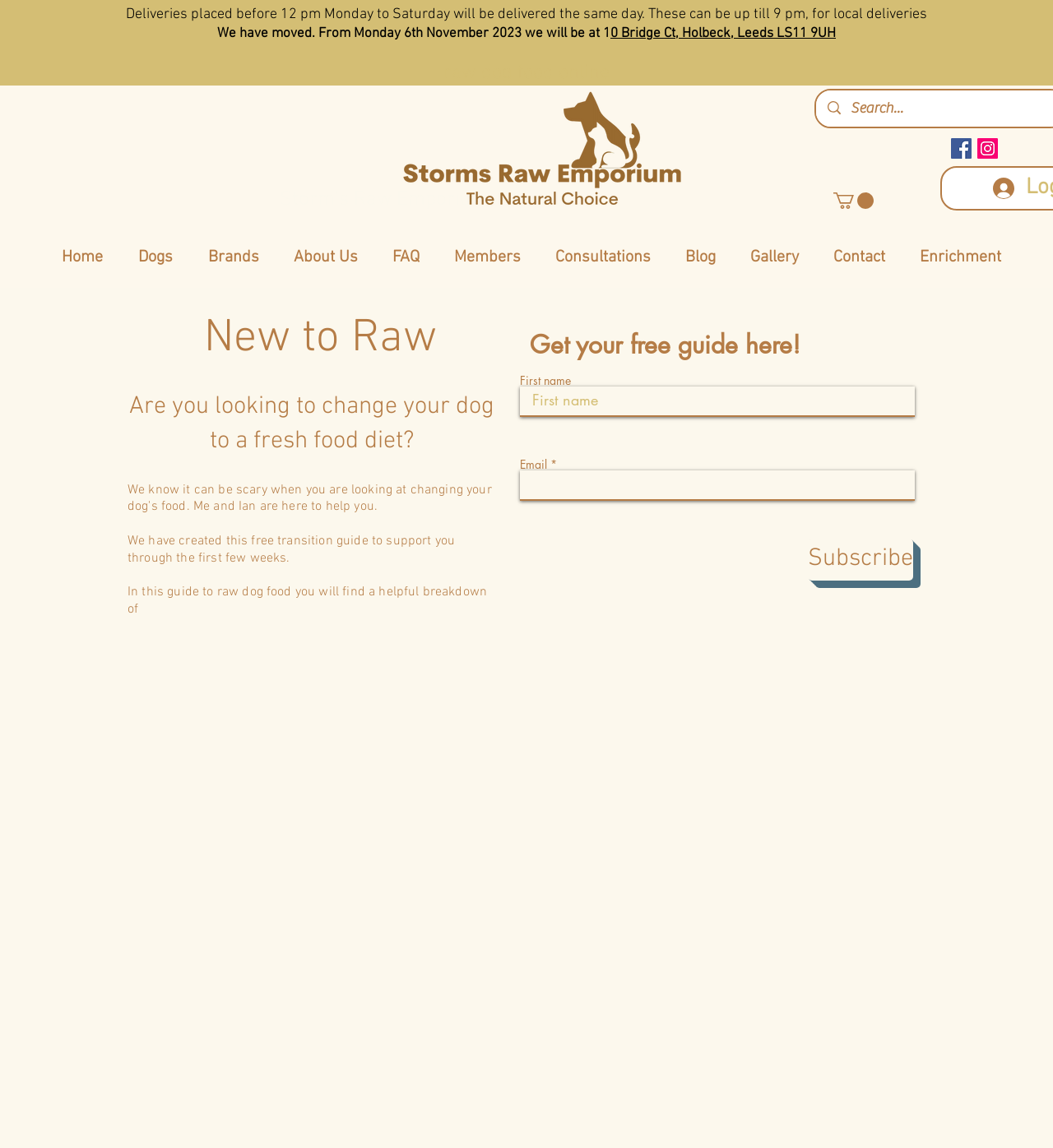Can you specify the bounding box coordinates of the area that needs to be clicked to fulfill the following instruction: "Subscribe to the newsletter"?

[0.767, 0.469, 0.867, 0.505]